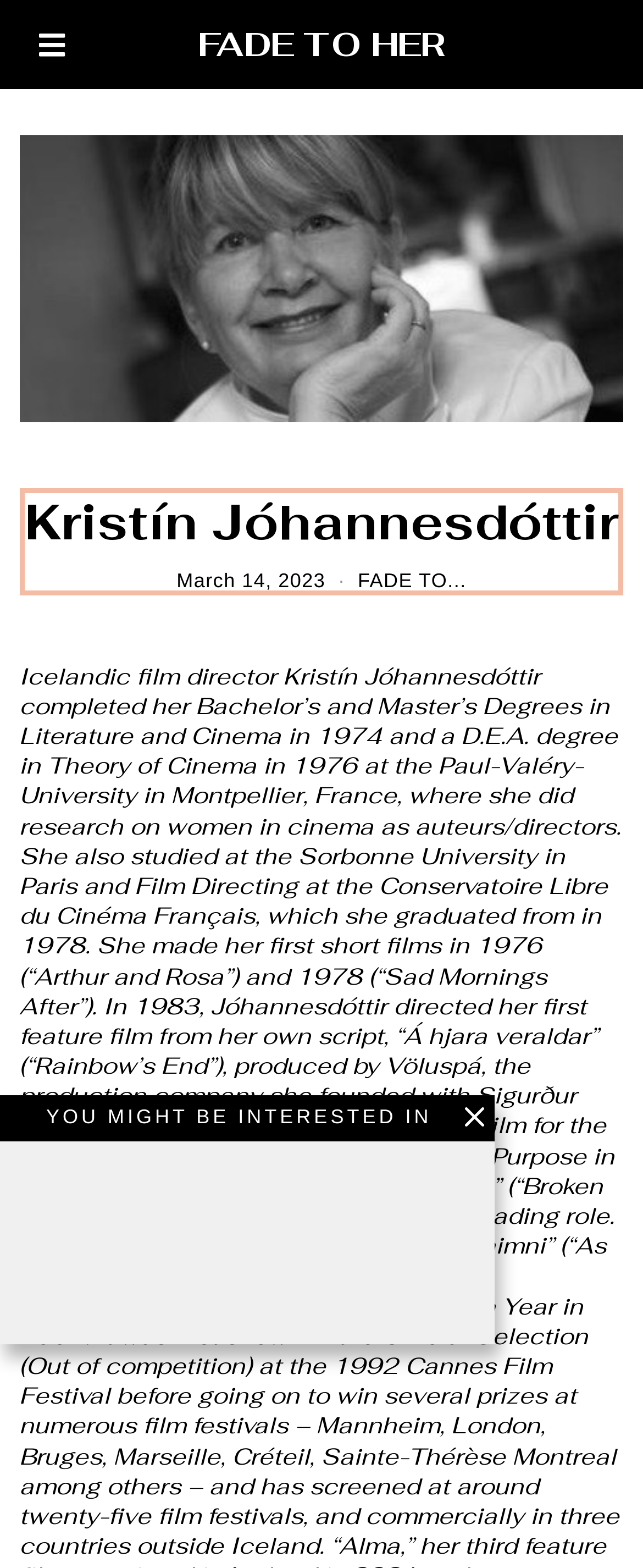Bounding box coordinates are specified in the format (top-left x, top-left y, bottom-right x, bottom-right y). All values are floating point numbers bounded between 0 and 1. Please provide the bounding box coordinate of the region this sentence describes: Fade to Her

[0.308, 0.0, 0.692, 0.057]